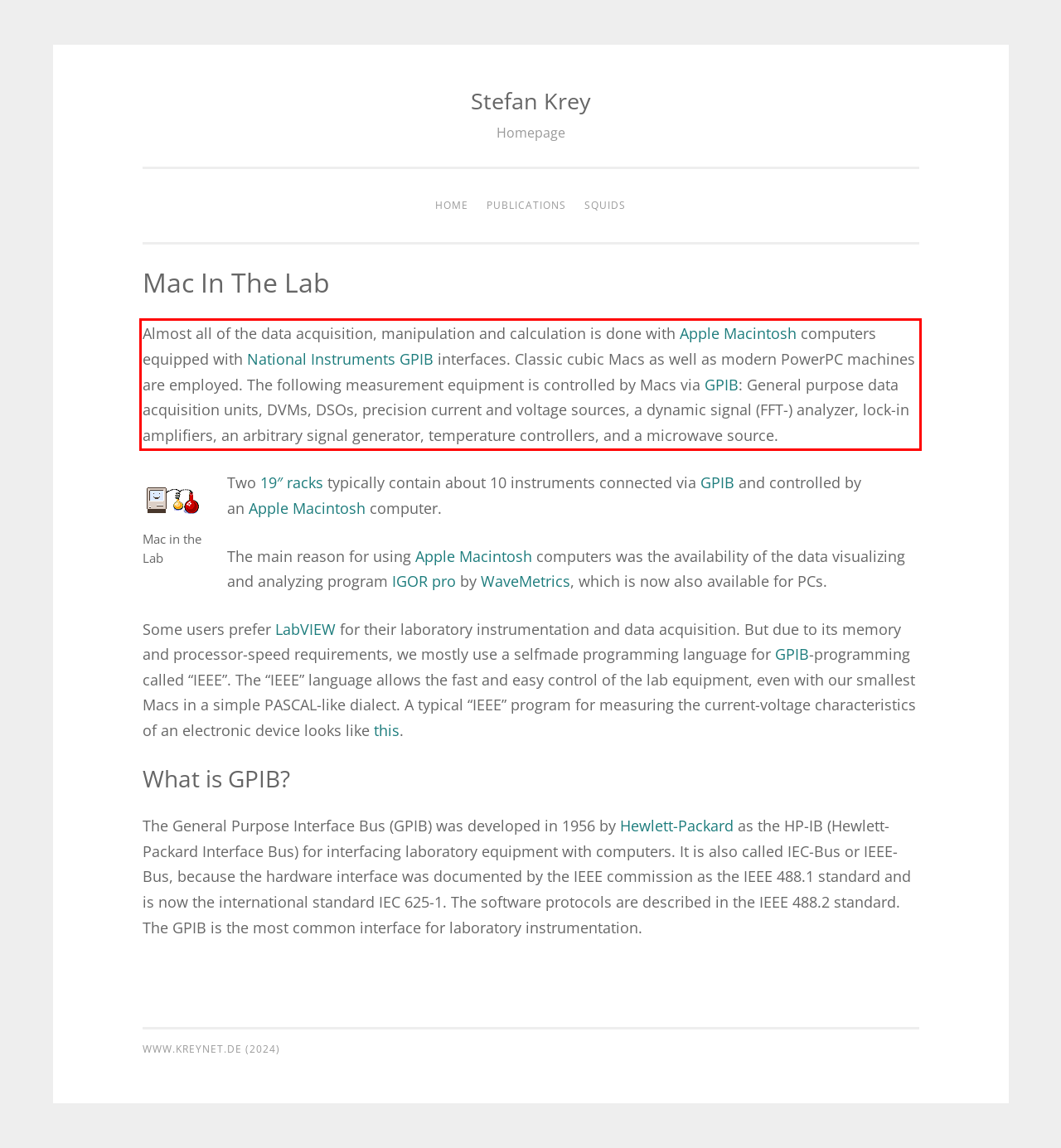Extract and provide the text found inside the red rectangle in the screenshot of the webpage.

Almost all of the data acquisition, manipulation and calculation is done with Apple Macintosh computers equipped with National Instruments GPIB interfaces. Classic cubic Macs as well as modern PowerPC machines are employed. The following measurement equipment is controlled by Macs via GPIB: General purpose data acquisition units, DVMs, DSOs, precision current and voltage sources, a dynamic signal (FFT-) analyzer, lock-in amplifiers, an arbitrary signal generator, temperature controllers, and a microwave source.